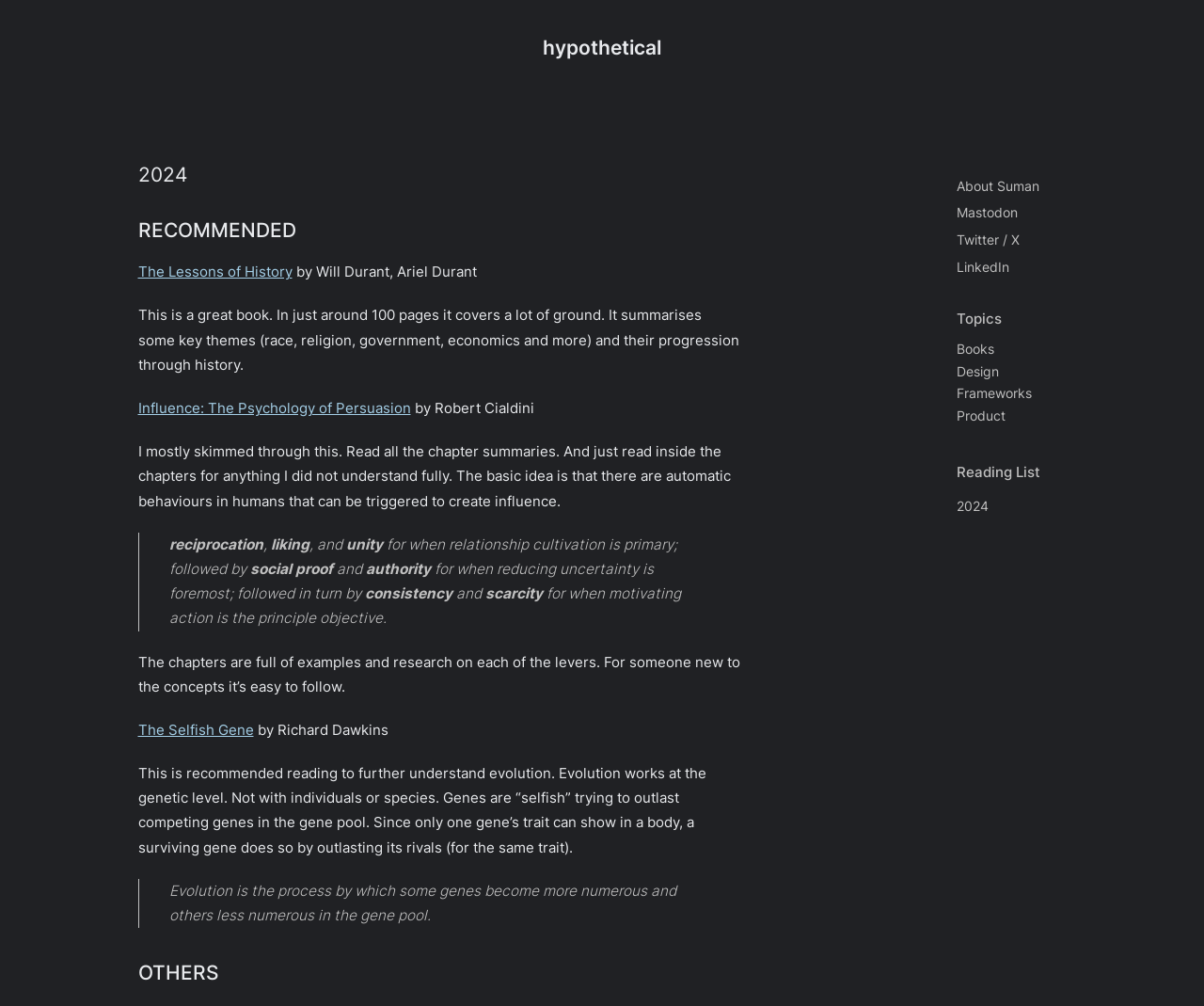Identify the bounding box for the element characterized by the following description: "Digital Marketing".

None